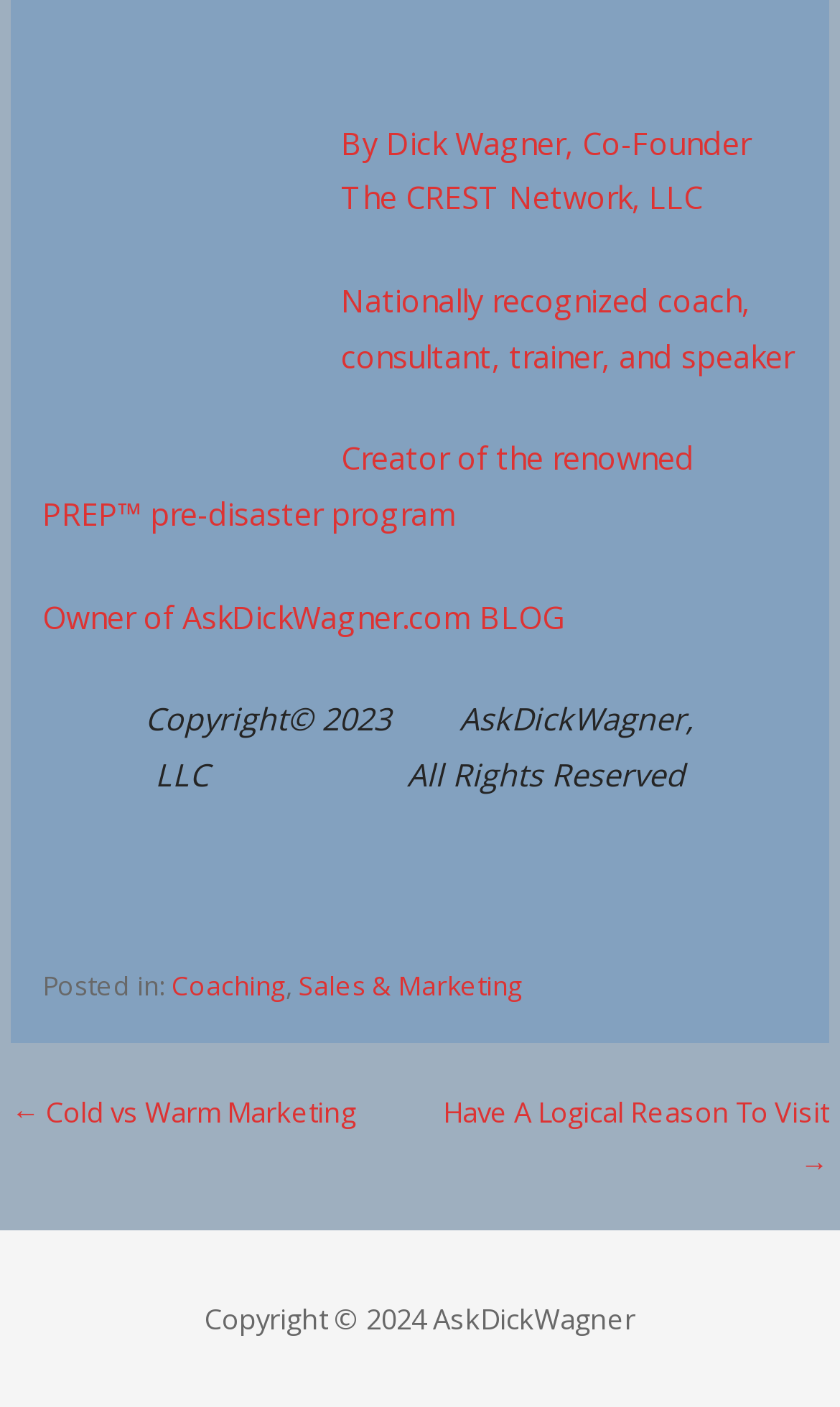Determine the bounding box coordinates of the element's region needed to click to follow the instruction: "Read about Cold vs Warm Marketing". Provide these coordinates as four float numbers between 0 and 1, formatted as [left, top, right, bottom].

[0.014, 0.777, 0.424, 0.805]